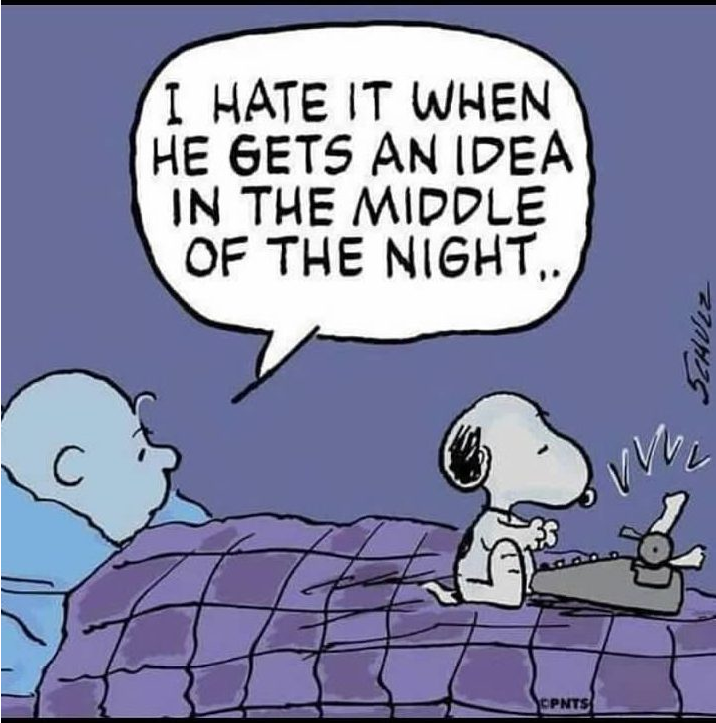What is Snoopy likely doing at the typewriter?
Answer with a single word or phrase by referring to the visual content.

Writing a story